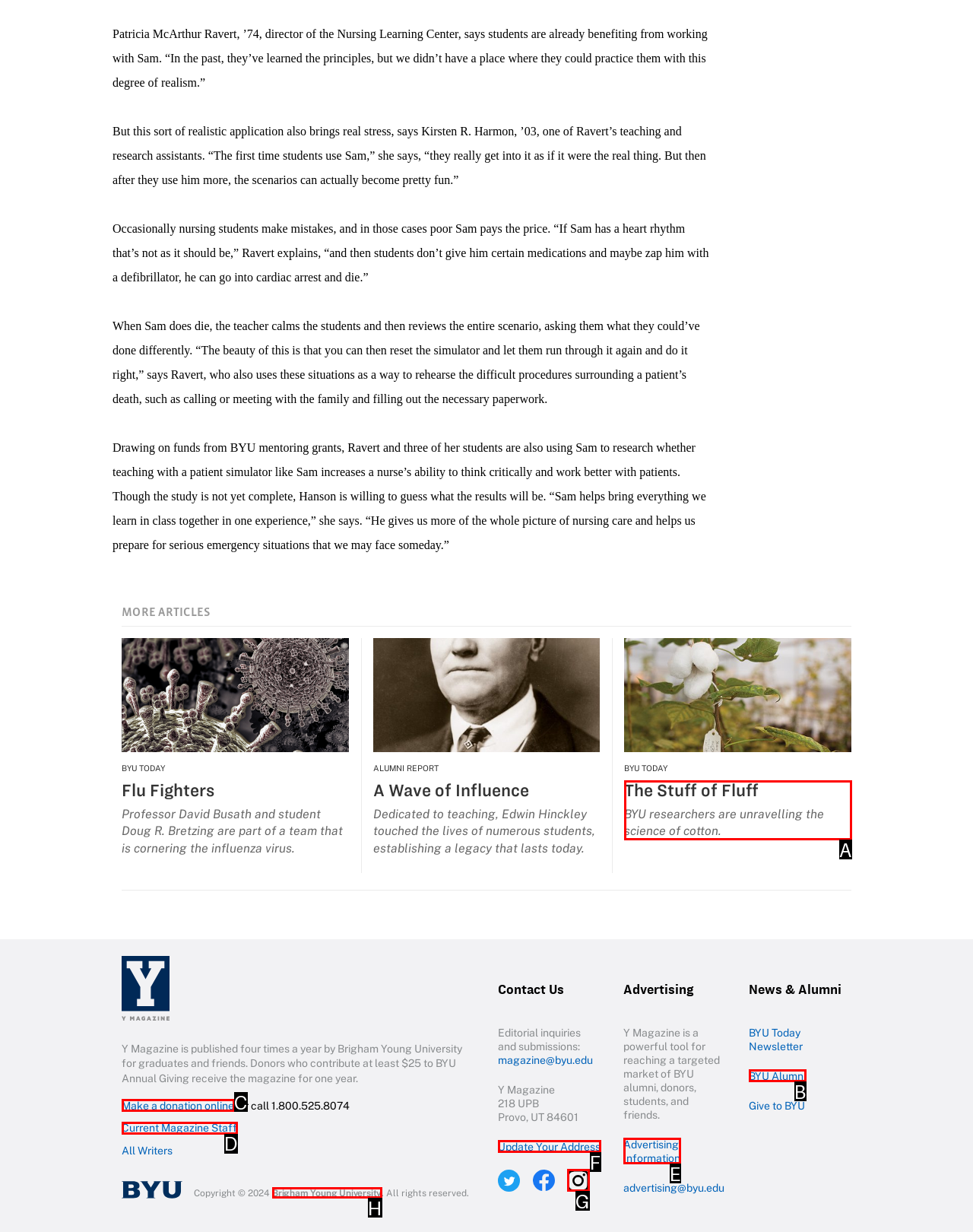Identify the letter corresponding to the UI element that matches this description: Make a donation online
Answer using only the letter from the provided options.

C